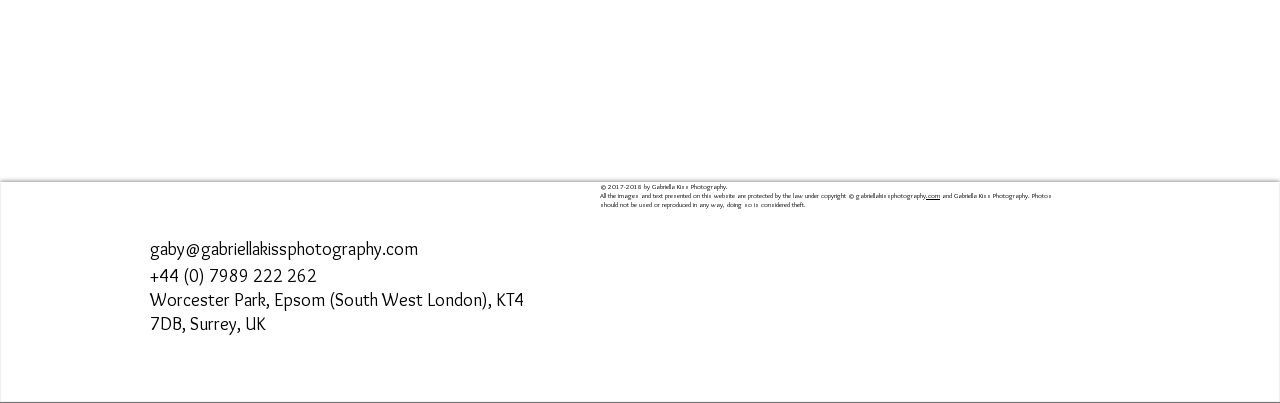What is the photographer's name?
Please provide a single word or phrase in response based on the screenshot.

Gabriella Kiss